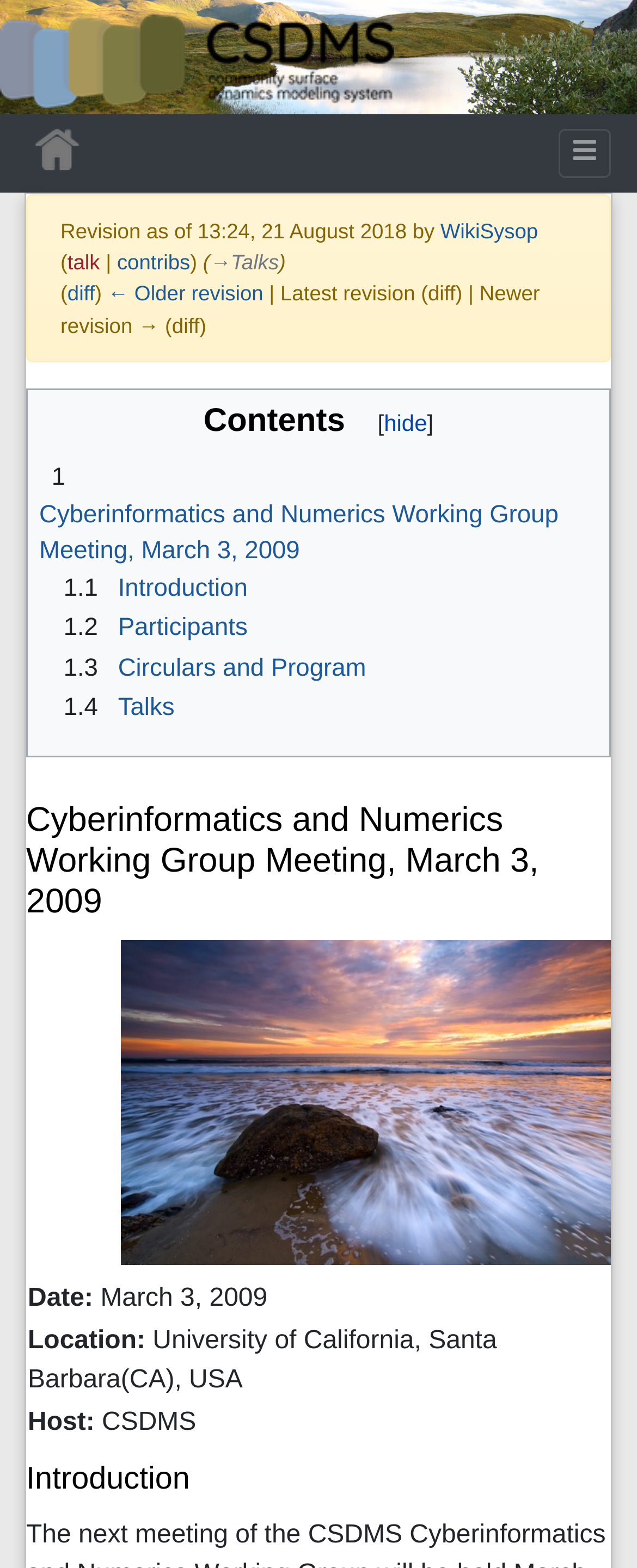Generate a comprehensive caption for the webpage you are viewing.

The webpage appears to be a meeting page for the Cyberinformatics and Numerics Working Group Meeting, which took place on March 3, 2009. At the top left corner, there is a logo with the text "CSDMS" and an image of the logo. Next to the logo, there is a button with a font awesome icon.

Below the logo, there is a section with revision information, including the date and time of the last revision, the user who made the revision, and links to the user's talk and contribution pages.

On the right side of the page, there is a navigation menu with links to jump to different sections of the page, including navigation, search, and contents.

The main content of the page is divided into several sections. The first section is the contents section, which has a heading "Contents" and a button to hide or show the contents. Below the contents heading, there are links to different sections of the meeting, including introduction, participants, circulars and program, and talks.

The next section is the meeting information section, which has a heading "Cyberinformatics and Numerics Working Group Meeting, March 3, 2009". Below the heading, there is a photo with a caption indicating that it was taken by Flickr user BURИBLUE and used under a Creative Commons license.

The final section is a table with three rows, each containing information about the meeting, including the date, location, and host.

Throughout the page, there are several links to different sections and pages, including links to older and newer revisions of the page.